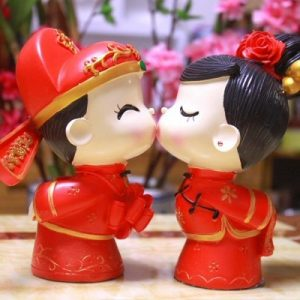Respond to the question with just a single word or phrase: 
What is the female doll adorned with in her hair?

floral accents